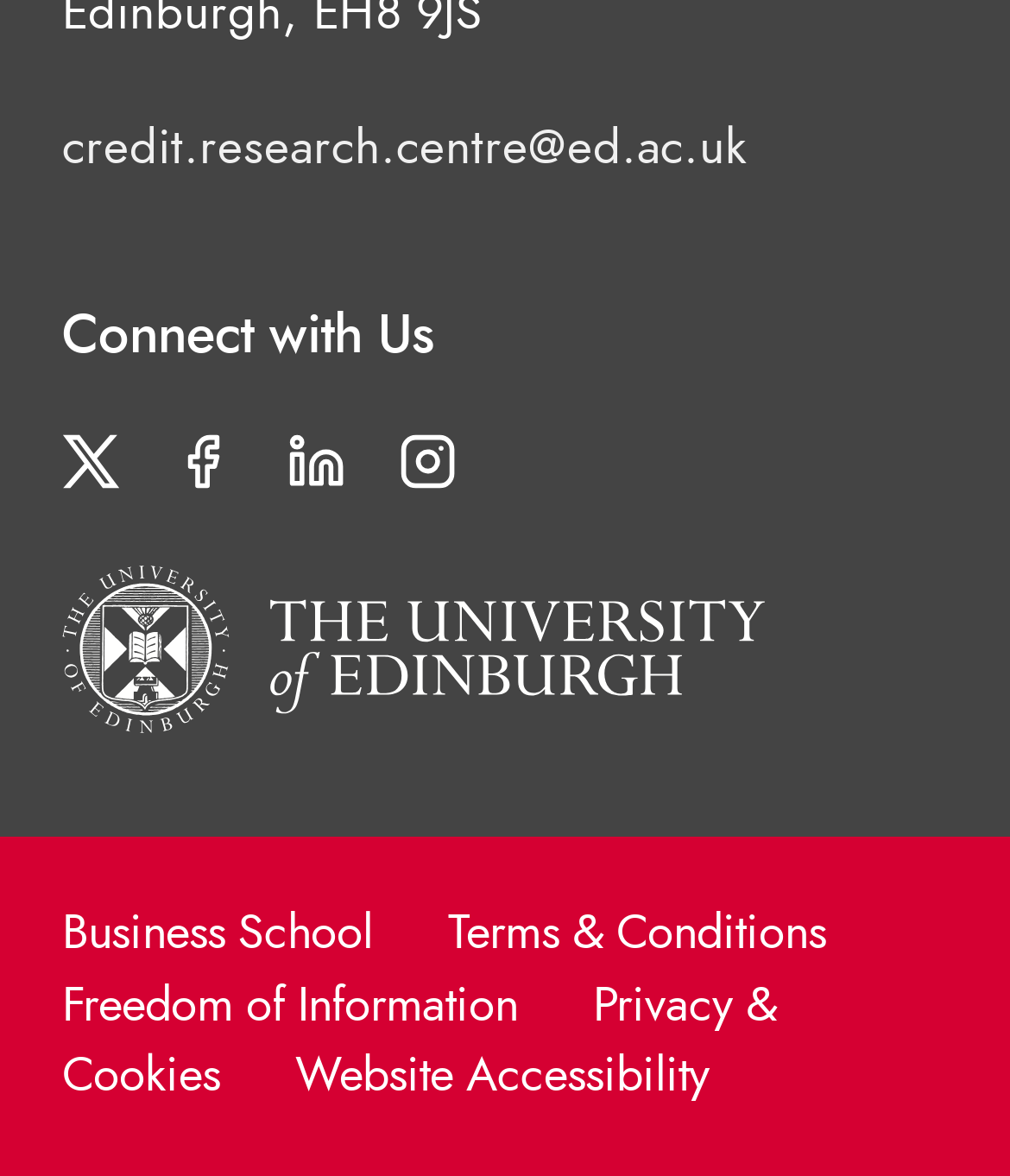How many links are available in the footer section?
Carefully examine the image and provide a detailed answer to the question.

The footer section is located at the bottom of the webpage, and it contains several link elements. There are five link elements in the footer section, namely Business School, Terms & Conditions, Freedom of Information, Privacy & Cookies, and Website Accessibility.